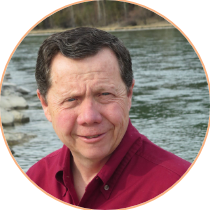Detail every visible element in the image extensively.

This image features Jim Dunnigan, who is depicted in a circular portrait against a natural backdrop featuring a river and greenery. He is dressed in a bright red shirt and has a neutral expression, indicative of a professional demeanor. The setting suggests an outdoor environment, possibly related to his work as a fisheries biologist. Jim Dunnigan serves as the President and is associated with the Montana Fish, Wildlife and Parks, where he focuses on the Libby Dam Mitigation project, utilizing his expertise in restoration, research, and monitoring to address environmental impacts.